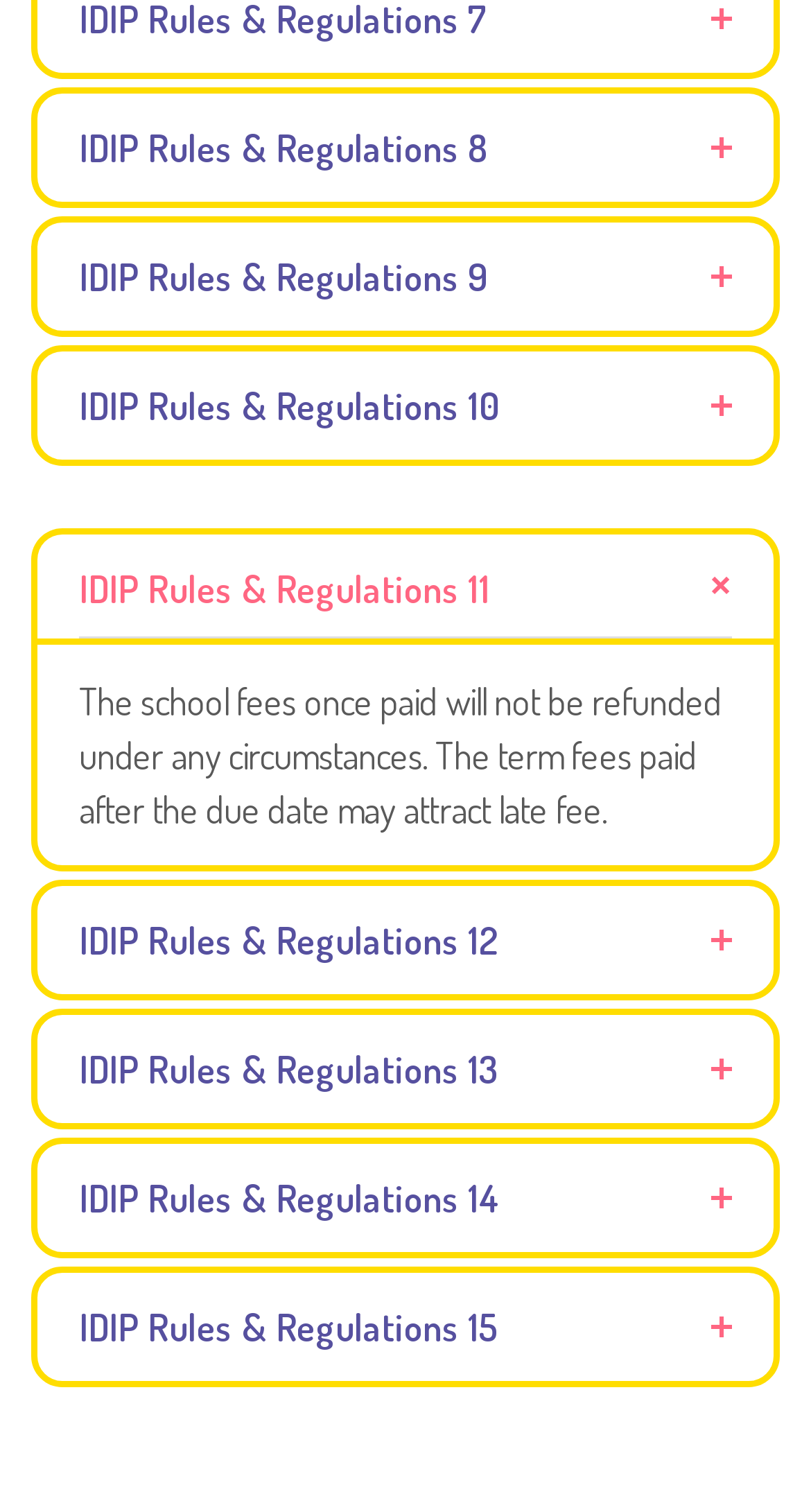Determine the bounding box coordinates for the HTML element described here: "How many Countries in Africa?".

None